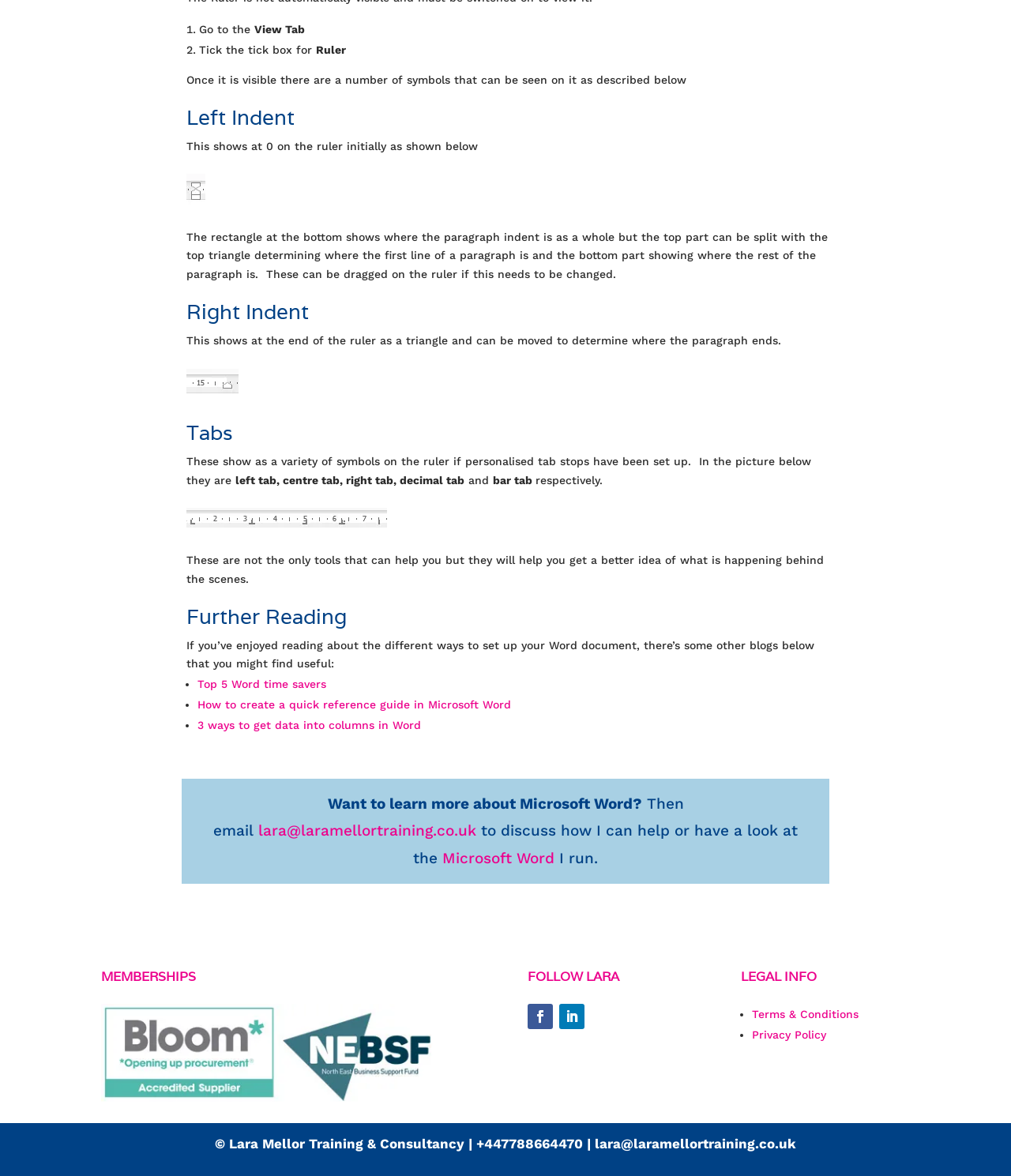Please indicate the bounding box coordinates for the clickable area to complete the following task: "Click on the 'Indent' link". The coordinates should be specified as four float numbers between 0 and 1, i.e., [left, top, right, bottom].

[0.184, 0.165, 0.203, 0.176]